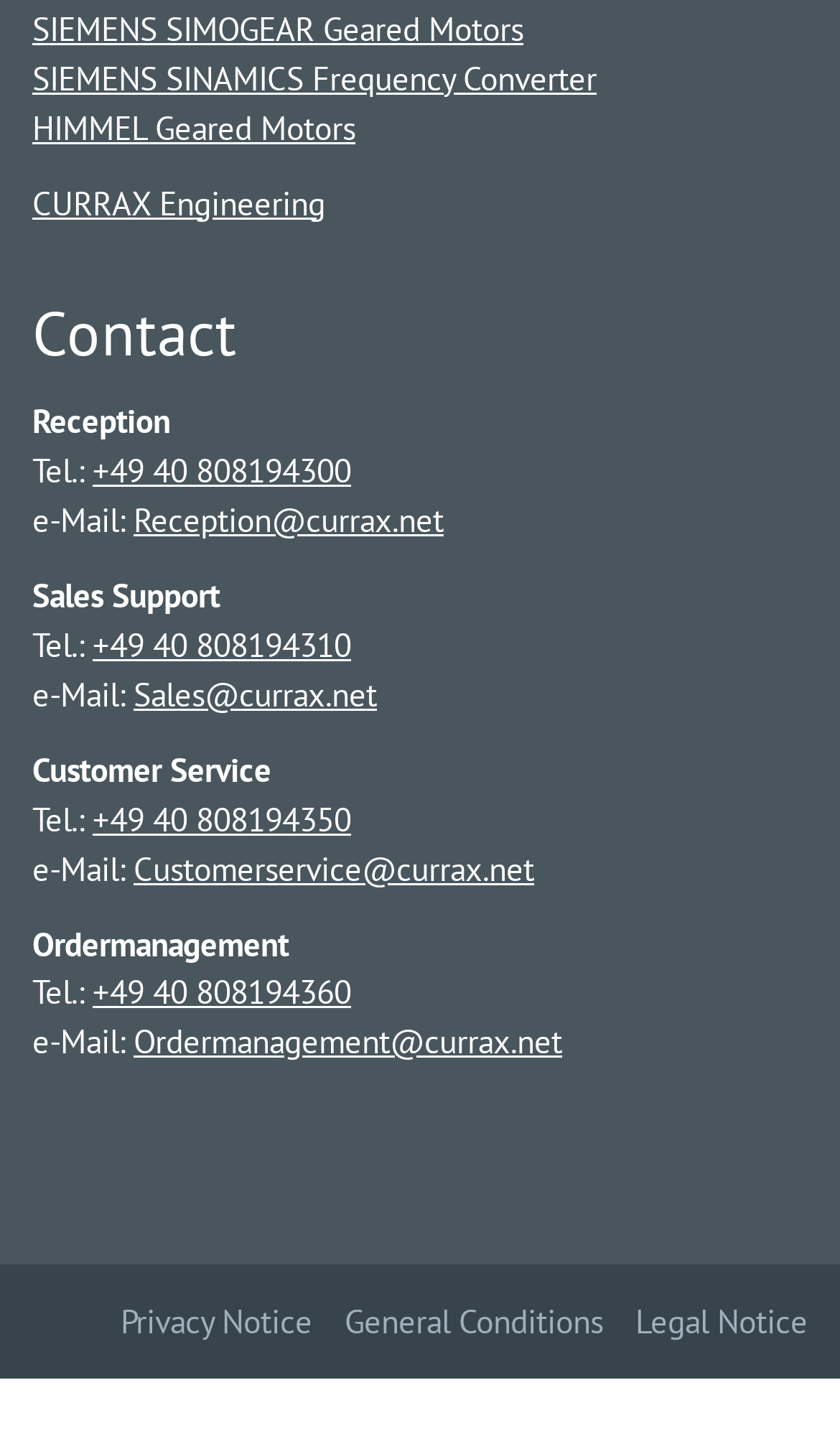Answer the question in a single word or phrase:
How many contact methods are provided?

8